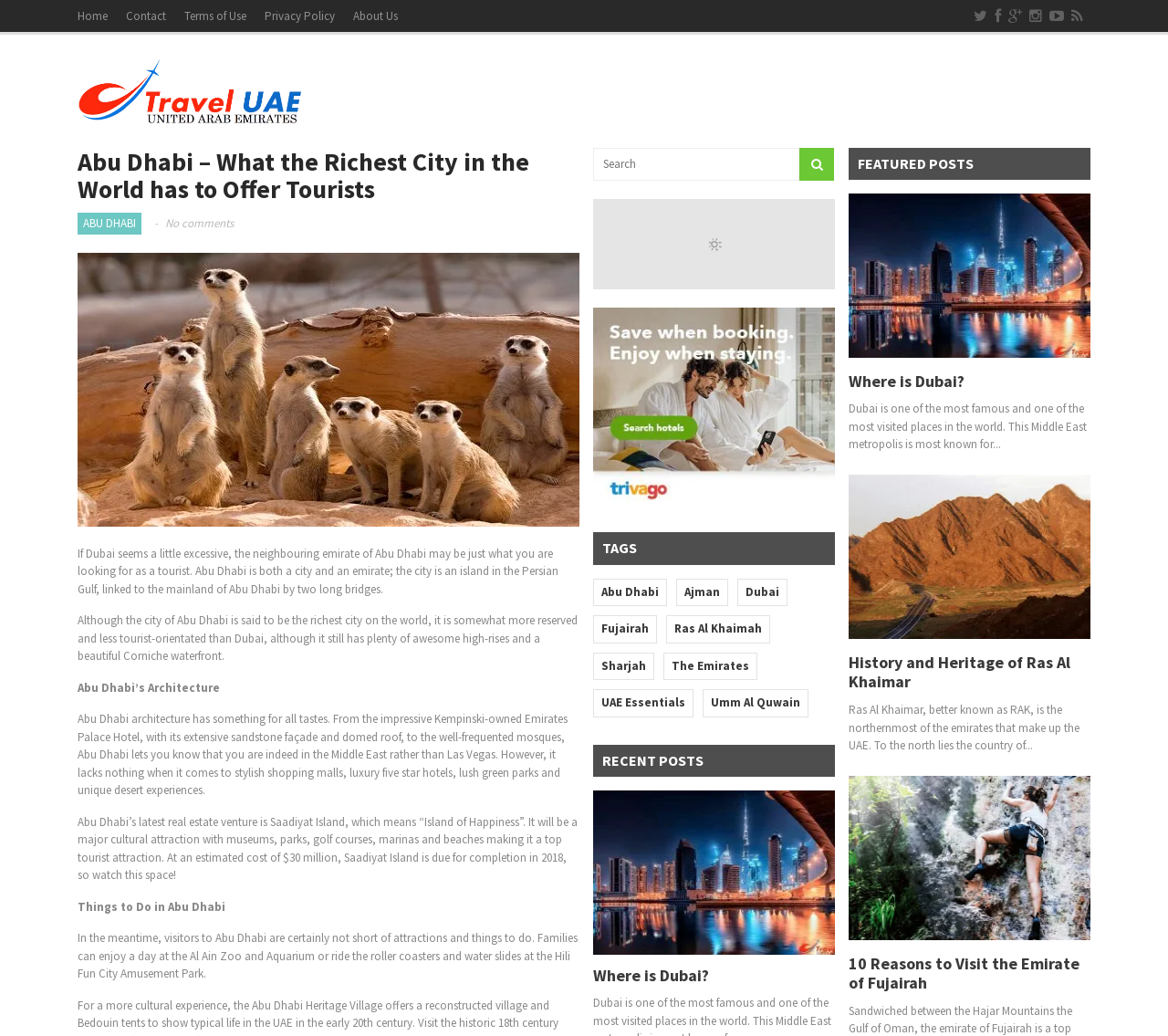Locate the coordinates of the bounding box for the clickable region that fulfills this instruction: "Click on the 'Home' link".

[0.066, 0.008, 0.092, 0.023]